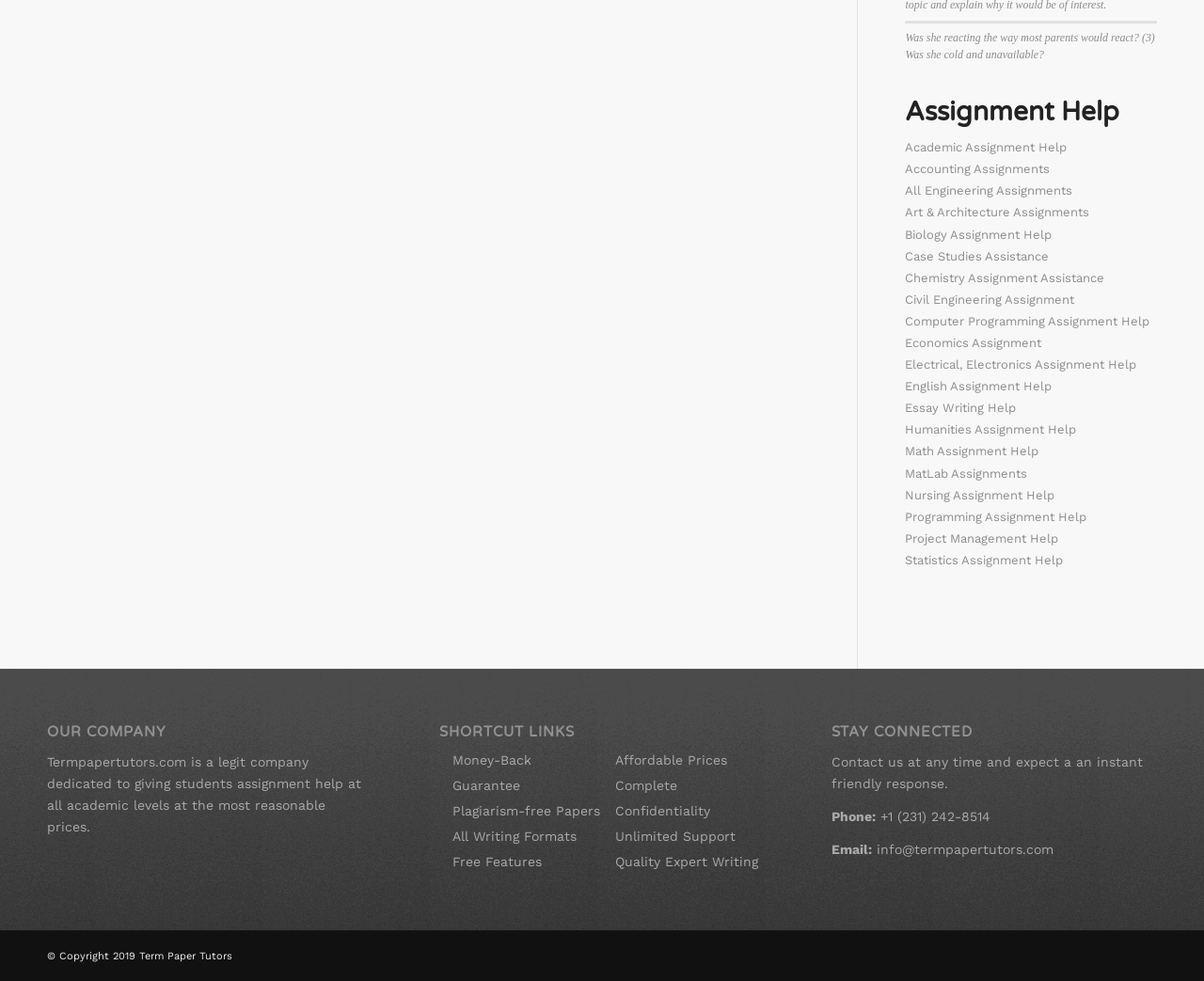How can I contact the company?
Using the visual information, respond with a single word or phrase.

Phone or Email